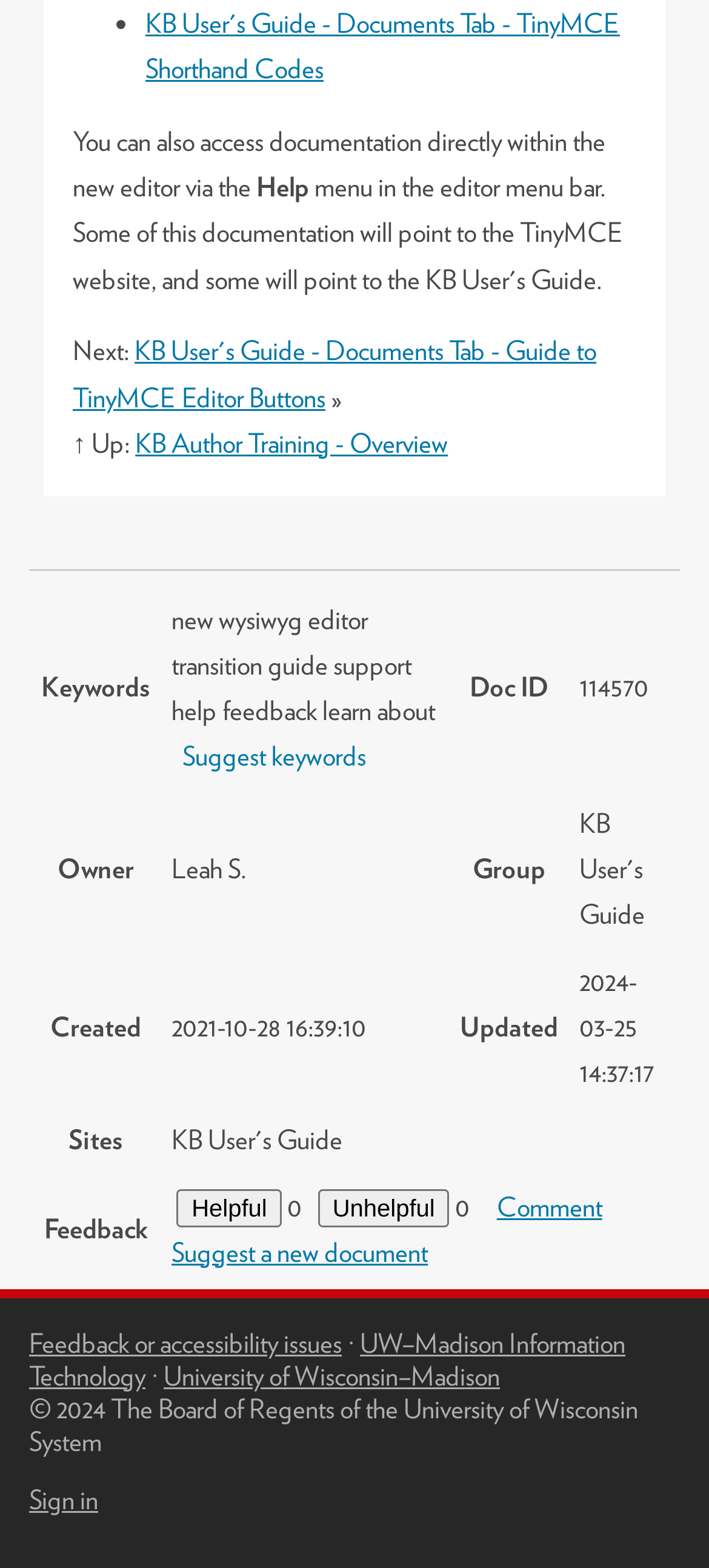Given the description of a UI element: "value="Helpful"", identify the bounding box coordinates of the matching element in the webpage screenshot.

[0.25, 0.758, 0.397, 0.782]